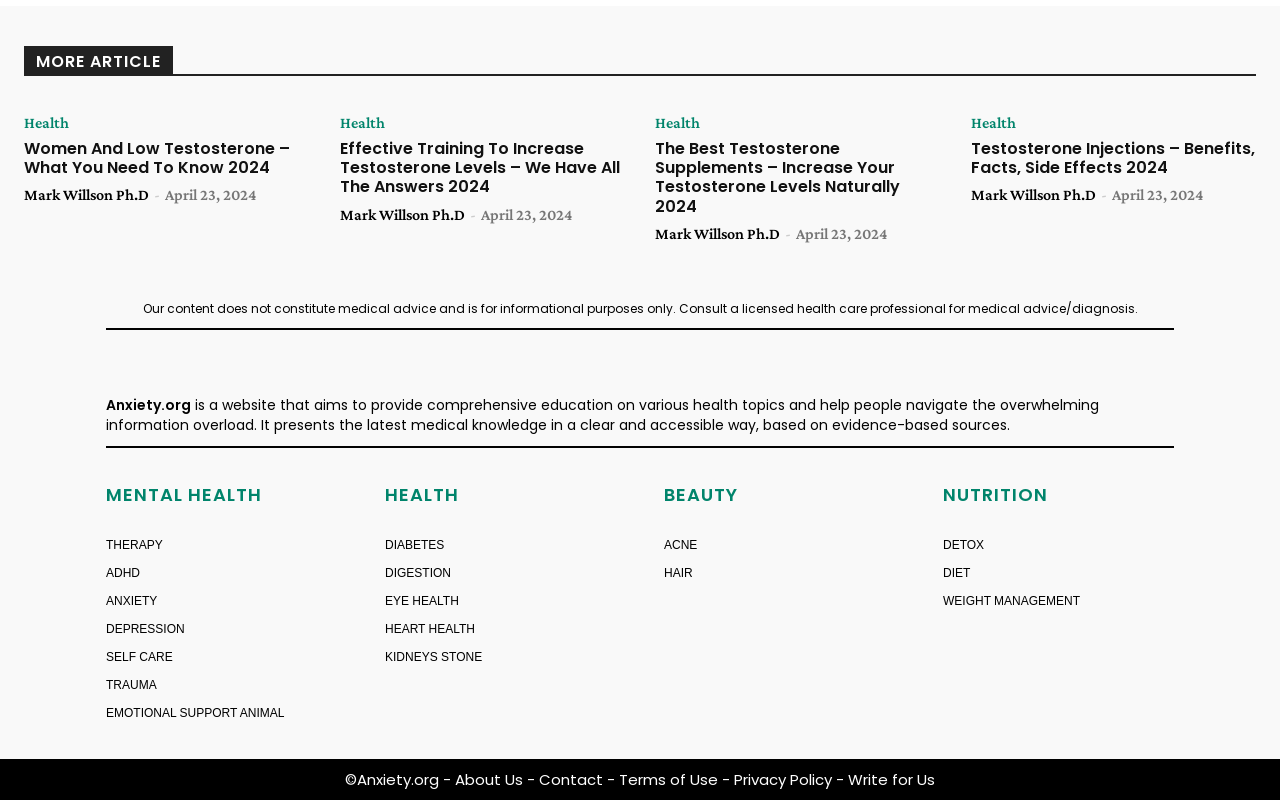Respond to the question below with a concise word or phrase:
How many articles are listed on this webpage?

4